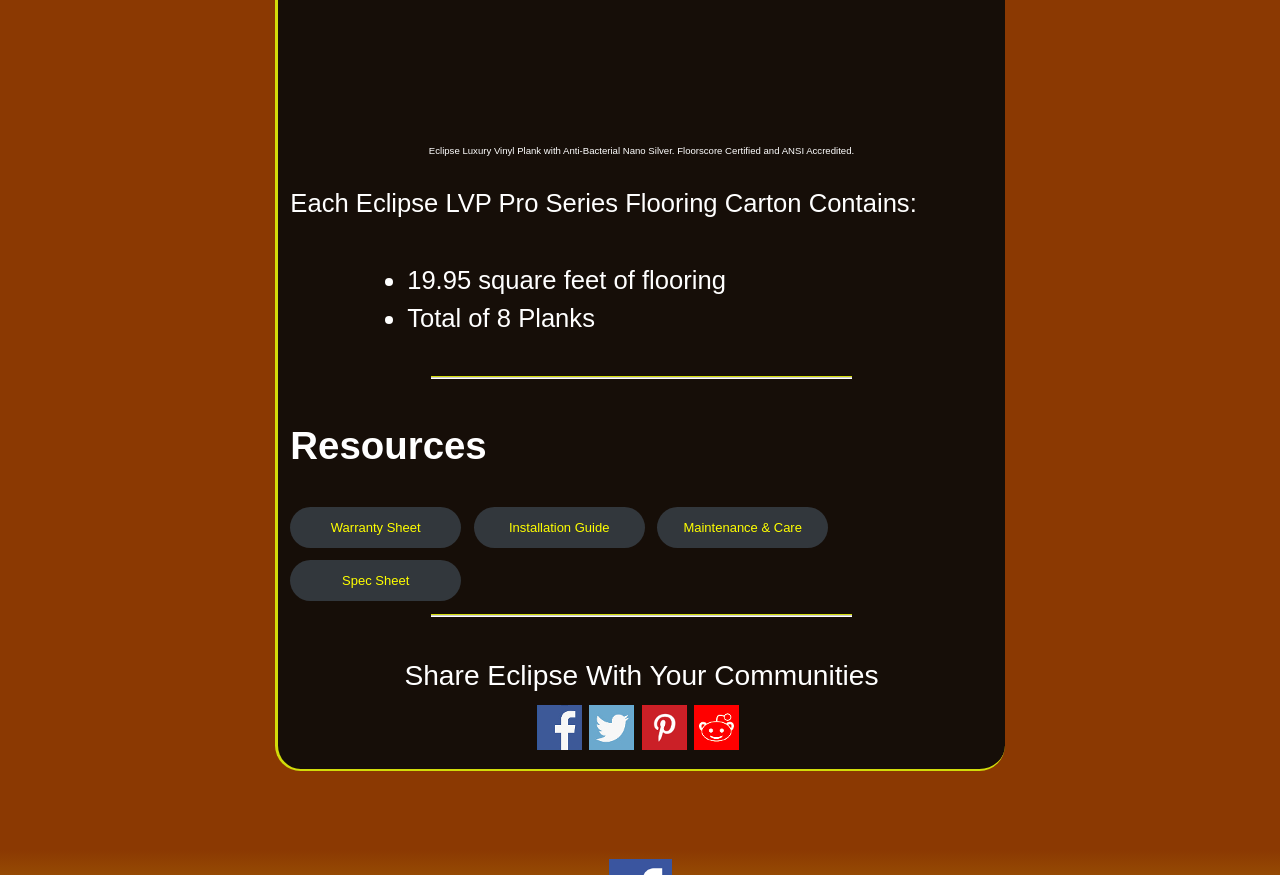Look at the image and answer the question in detail:
What is the certification of Eclipse Luxury Vinyl Plank?

The certification of Eclipse Luxury Vinyl Plank can be found in the static text element 'Eclipse Luxury Vinyl Plank with Anti-Bacterial Nano Silver. Floorscore Certified and ANSI Accredited.' which is a child element of the figcaption element.